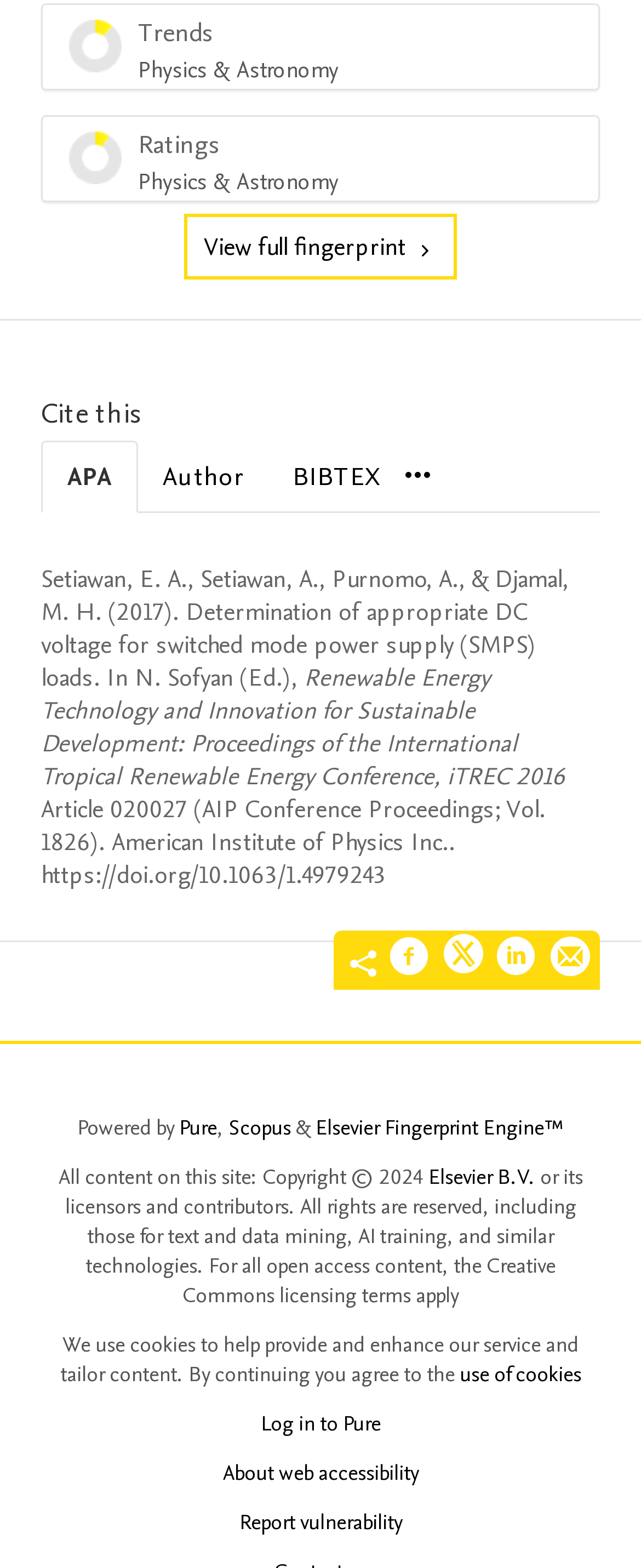Identify the bounding box coordinates of the clickable region required to complete the instruction: "Log in to Pure". The coordinates should be given as four float numbers within the range of 0 and 1, i.e., [left, top, right, bottom].

[0.406, 0.898, 0.594, 0.917]